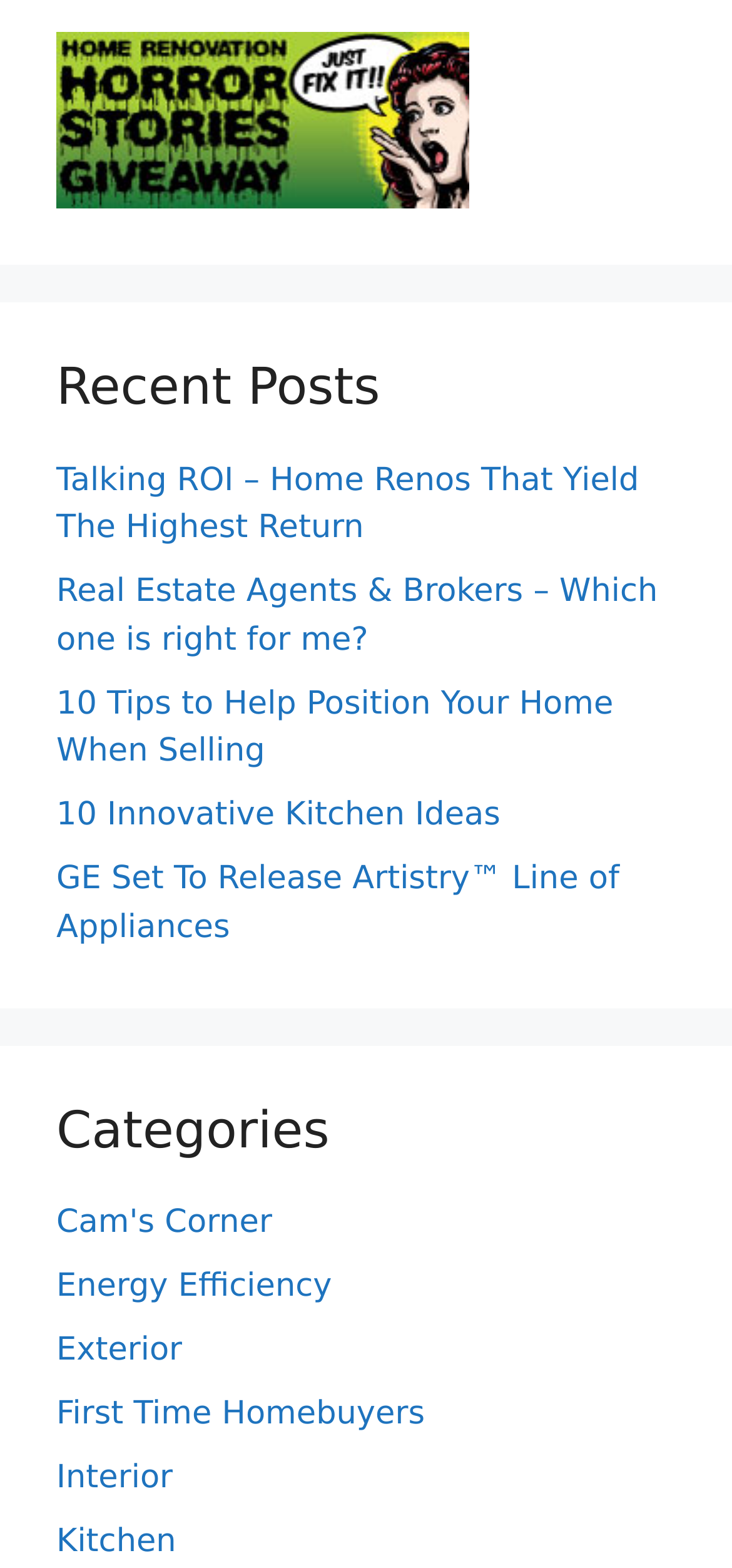Find the bounding box coordinates of the element to click in order to complete this instruction: "explore Cam's Corner". The bounding box coordinates must be four float numbers between 0 and 1, denoted as [left, top, right, bottom].

[0.077, 0.768, 0.372, 0.792]